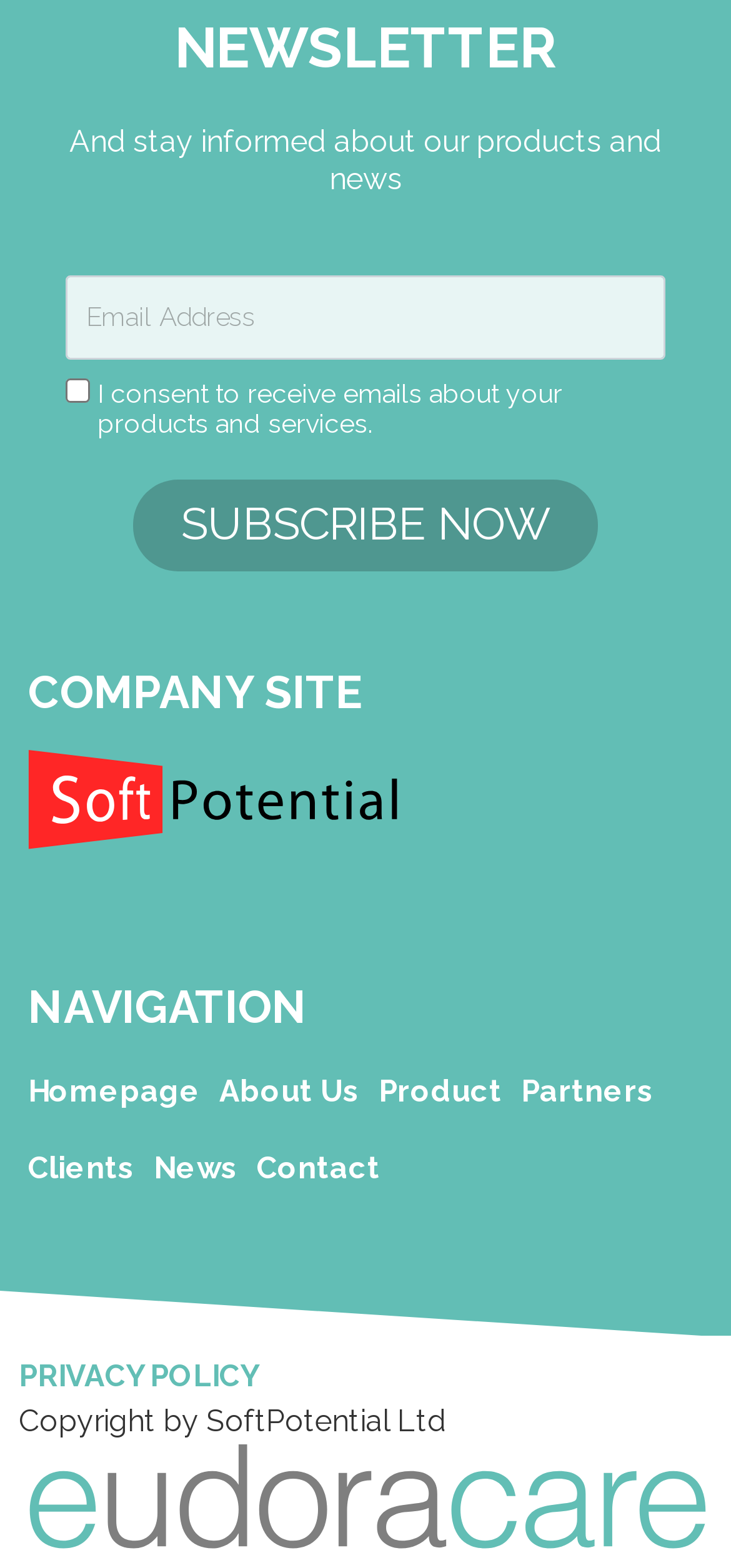Please examine the image and answer the question with a detailed explanation:
What is the name of the company?

The copyright information at the bottom of the page mentions 'Copyright by SoftPotential Ltd', which suggests that SoftPotential Ltd is the name of the company.